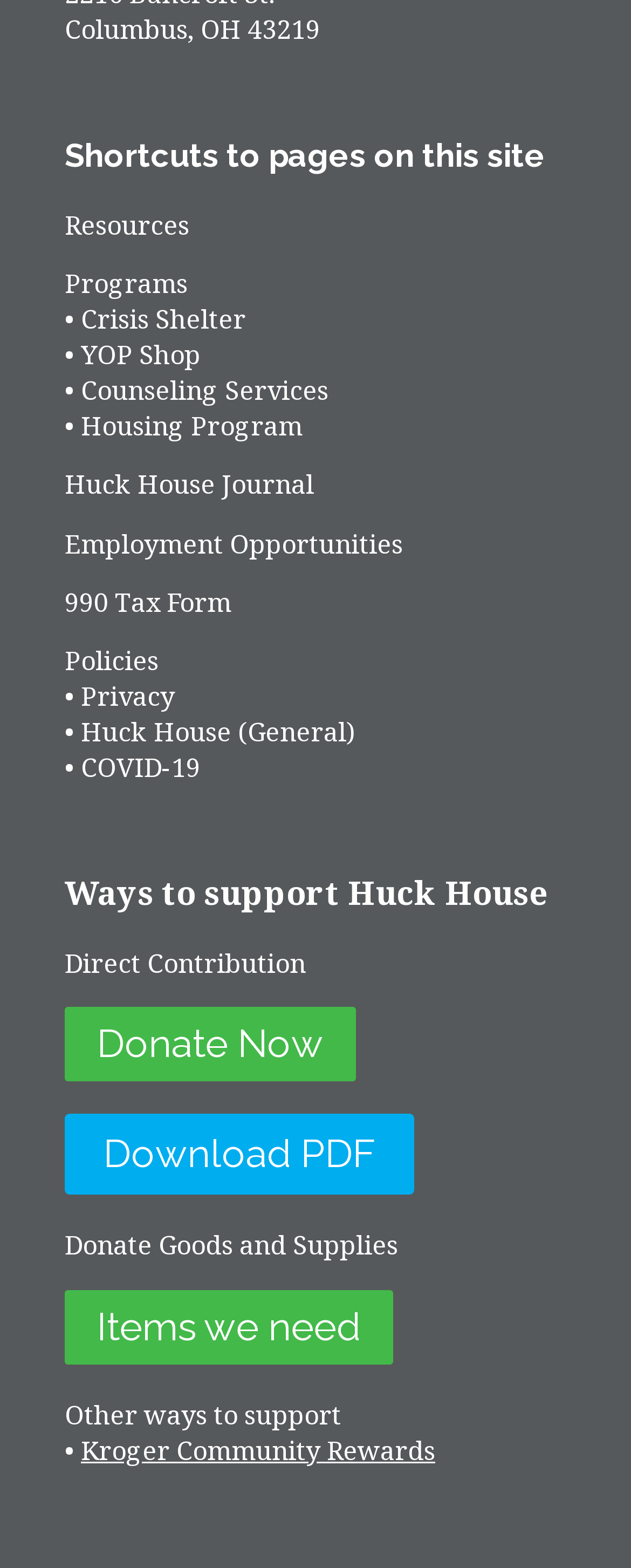How many ways to support Huck House are listed on the webpage?
Answer the question in a detailed and comprehensive manner.

There are three ways to support Huck House listed on the webpage: 'Direct Contribution', 'Donate Goods and Supplies', and 'Other ways to support'. These are indicated by the headings and links listed under the 'Ways to support Huck House' section.